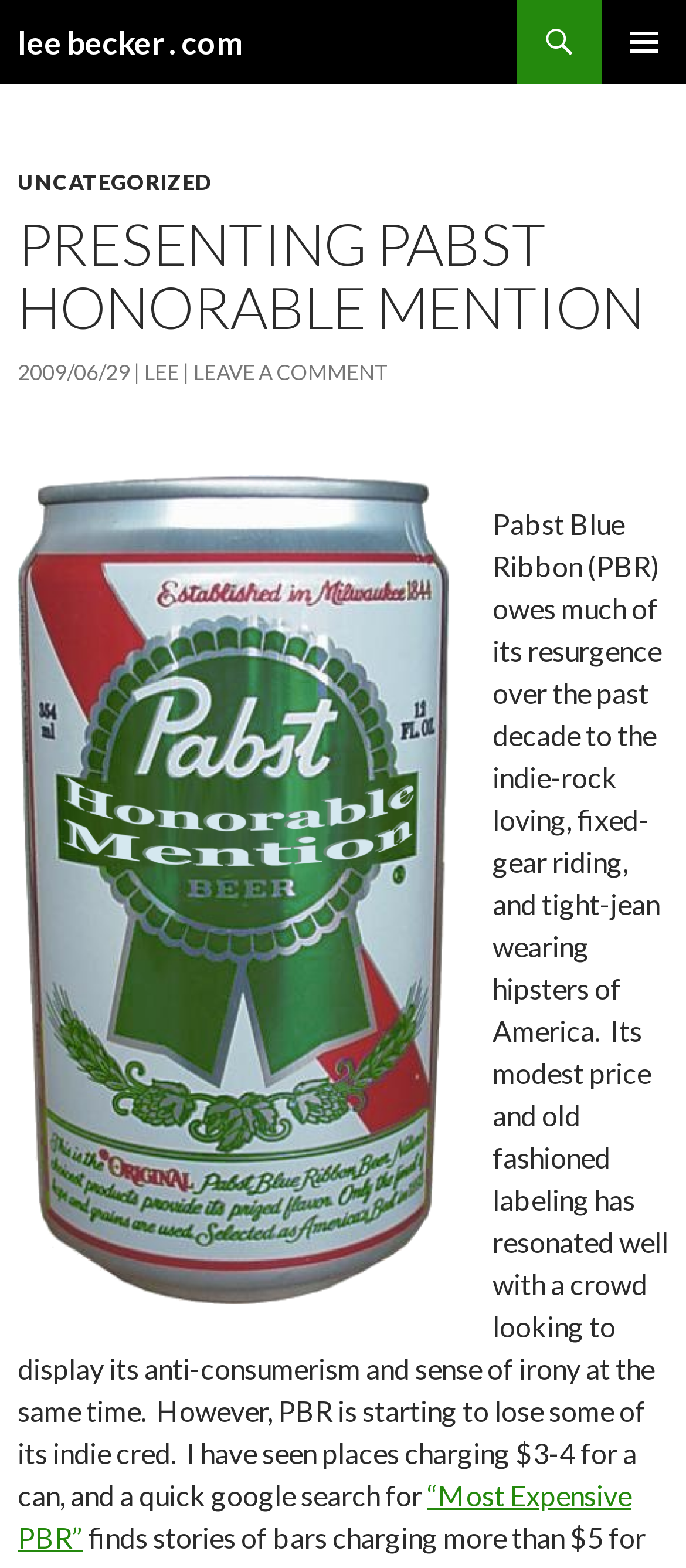What is the price range of PBR mentioned in the article?
Please elaborate on the answer to the question with detailed information.

The article mentions that some places are charging $3-4 for a can of PBR, indicating a price range of $3 to $4.